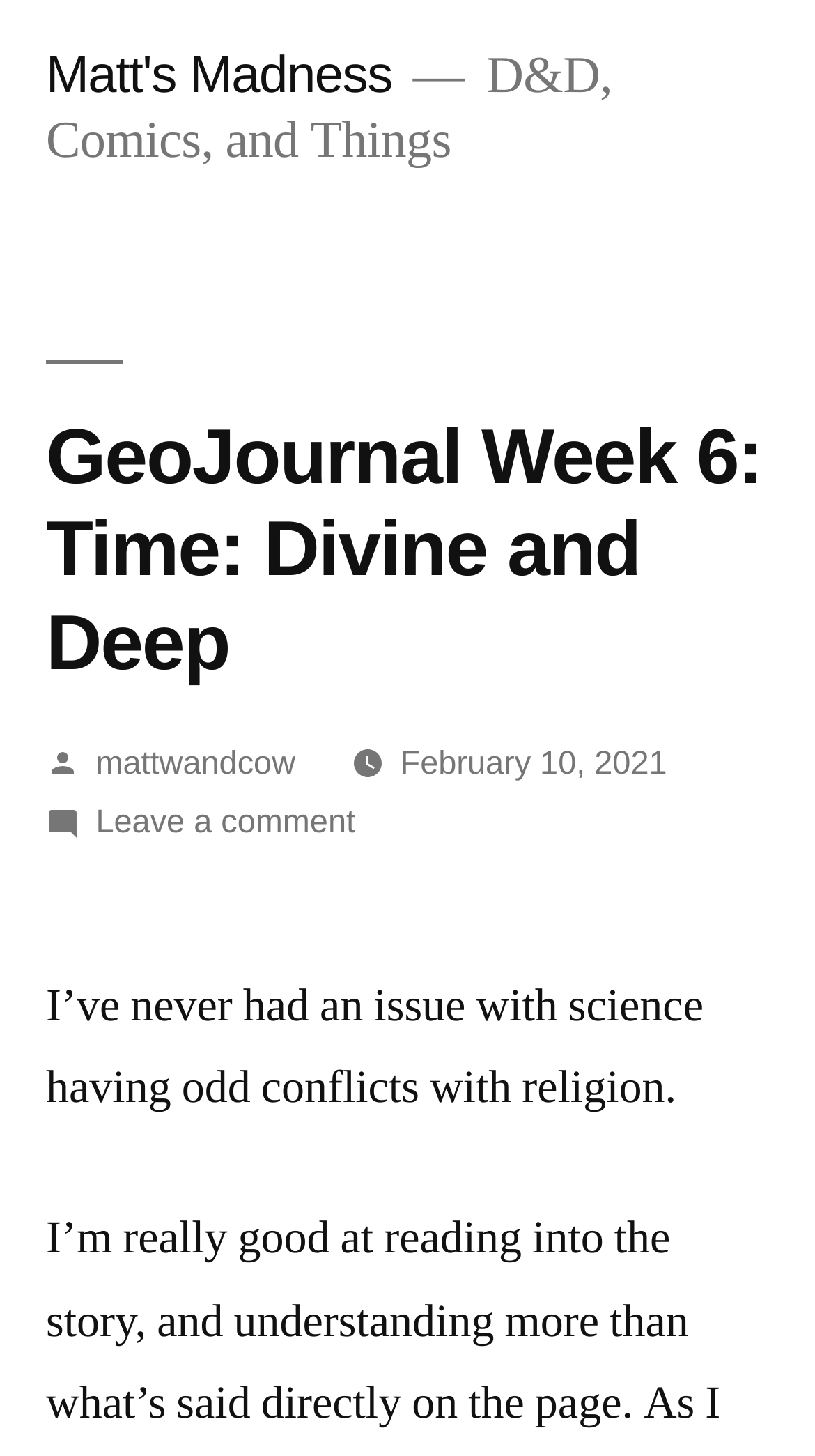What is the topic of the article?
Analyze the image and deliver a detailed answer to the question.

The topic of the article can be found by looking at the main heading, which is 'GeoJournal Week 6: Time: Divine and Deep'. This suggests that the article is about the concept of time, specifically in a divine and deep context.